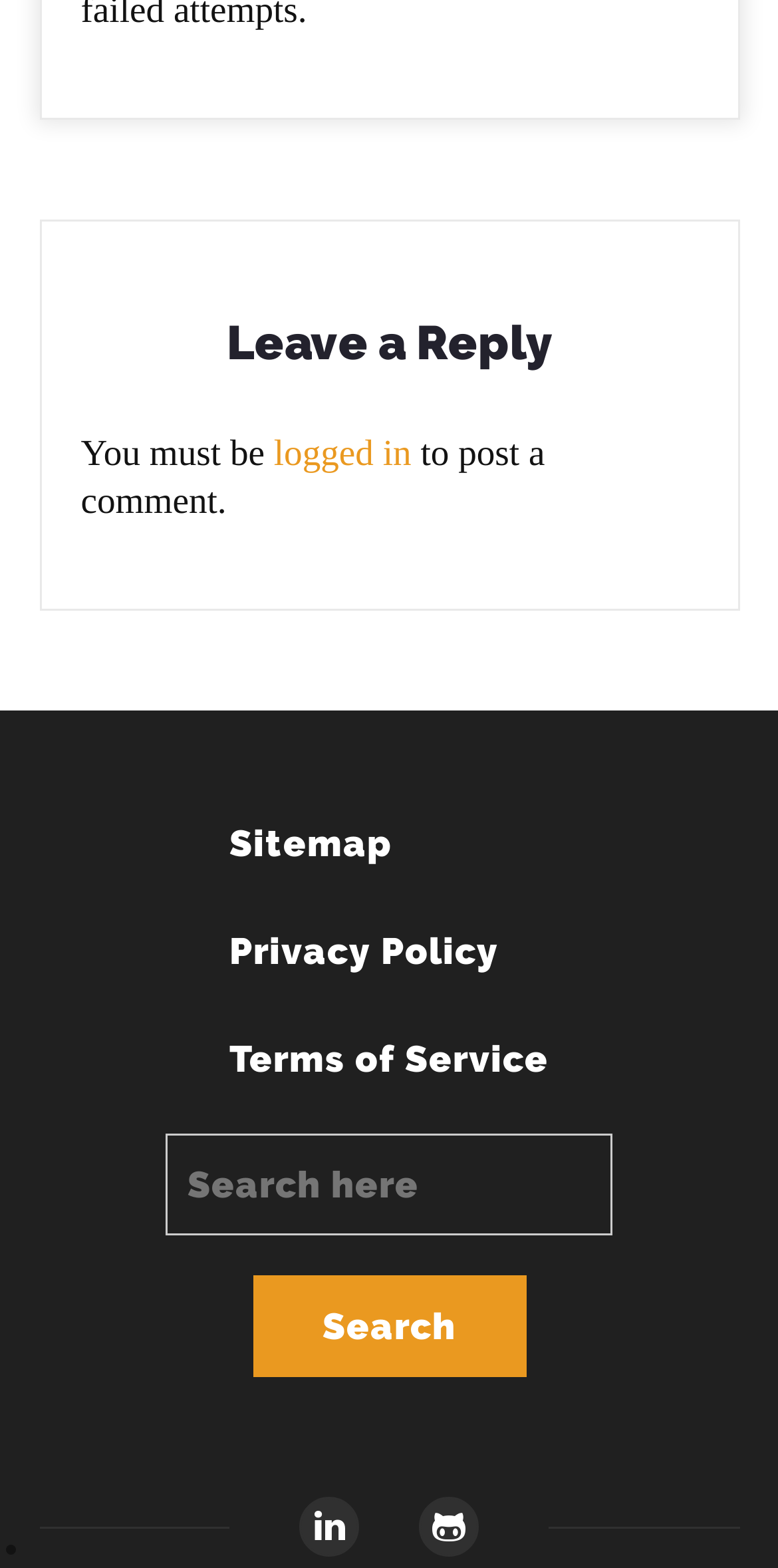Provide the bounding box coordinates of the UI element that matches the description: "Sitemap".

[0.295, 0.517, 0.705, 0.561]